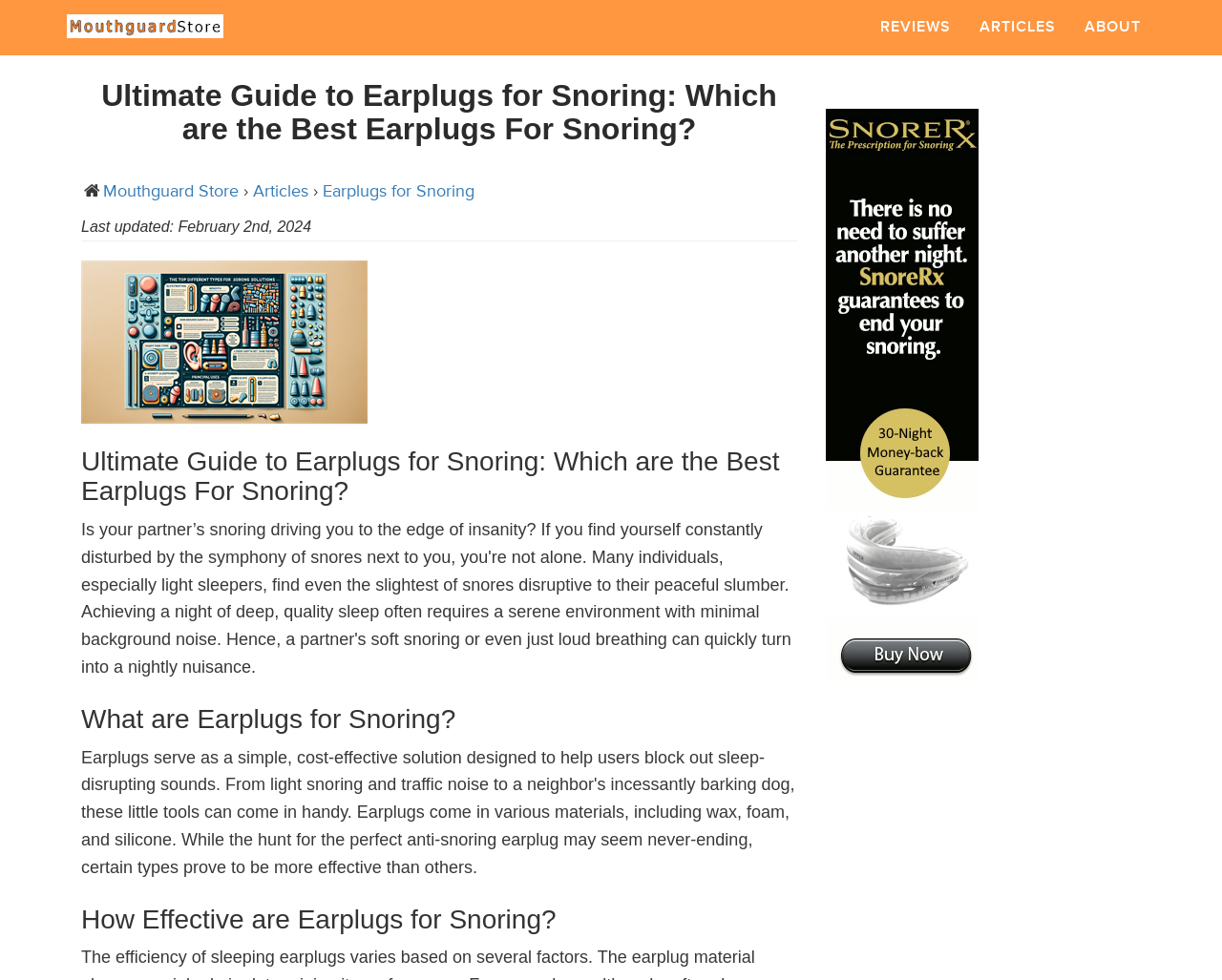Given the element description "Mouthguard Store", identify the bounding box of the corresponding UI element.

[0.084, 0.184, 0.195, 0.206]